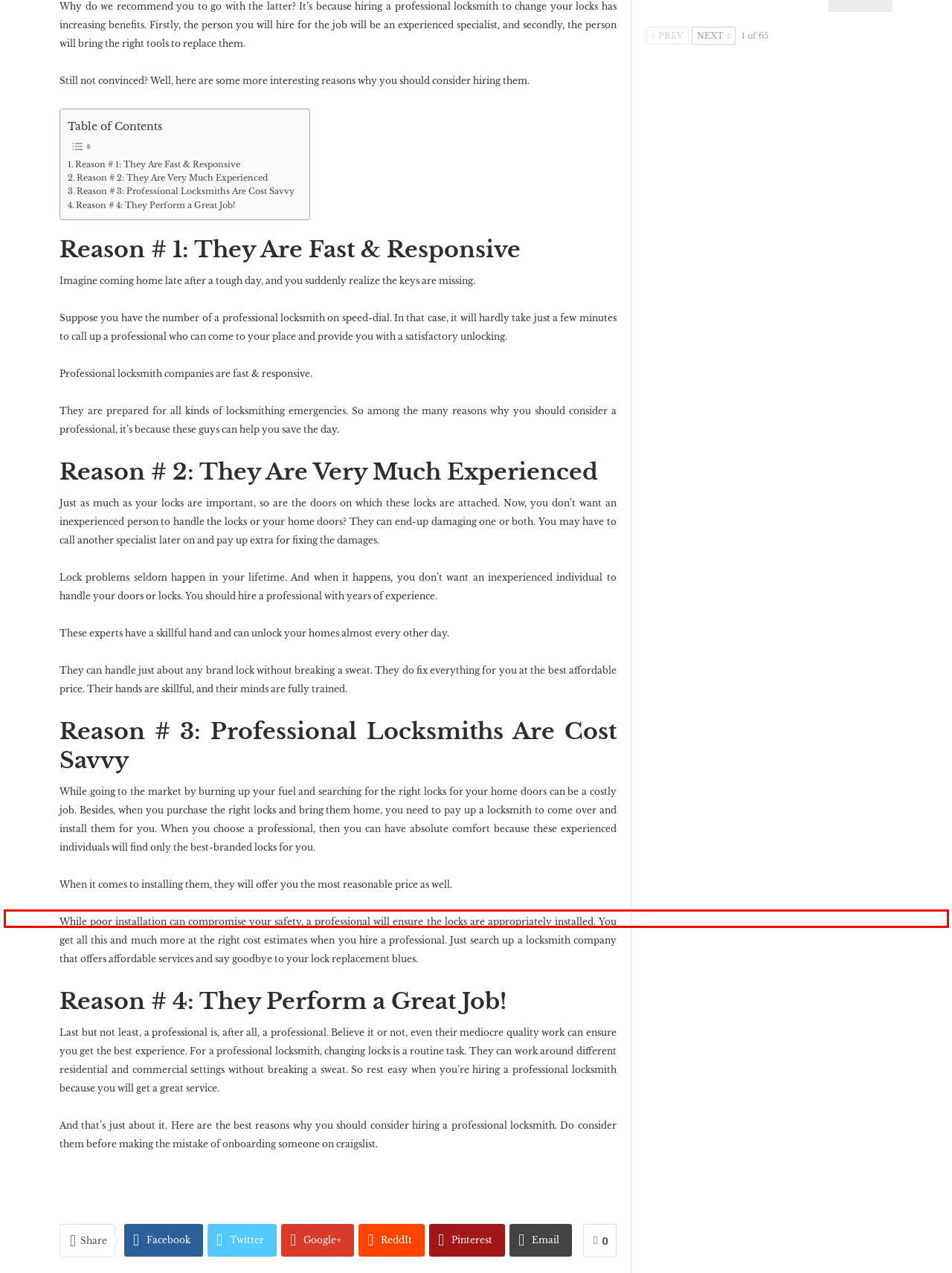Within the provided webpage screenshot, find the red rectangle bounding box and perform OCR to obtain the text content.

And that’s just about it. Here are the best reasons why you should consider hiring a professional locksmith. Do consider them before making the mistake of onboarding someone on craigslist.